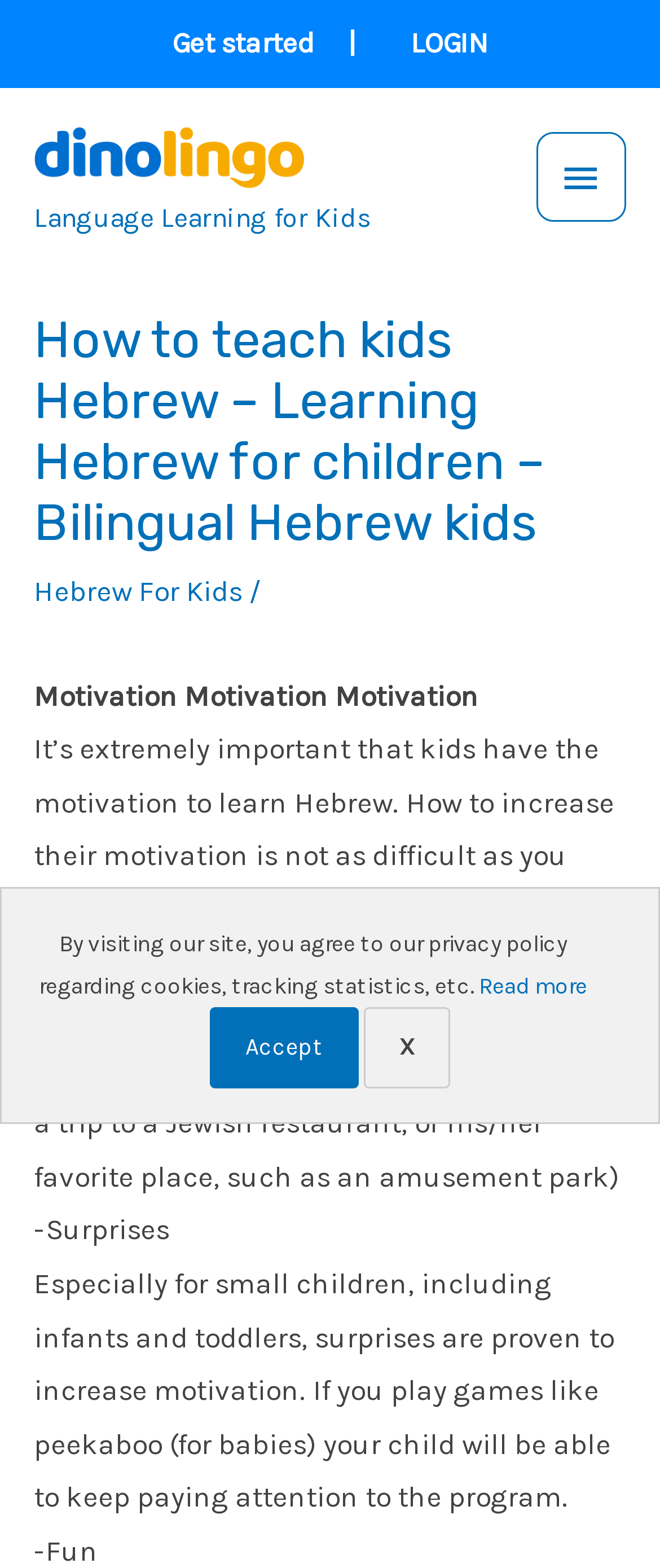Pinpoint the bounding box coordinates of the area that should be clicked to complete the following instruction: "Click the 'Language Lessons for kids – Language Learning App and Website for children – Dinolingo' link". The coordinates must be given as four float numbers between 0 and 1, i.e., [left, top, right, bottom].

[0.051, 0.087, 0.462, 0.109]